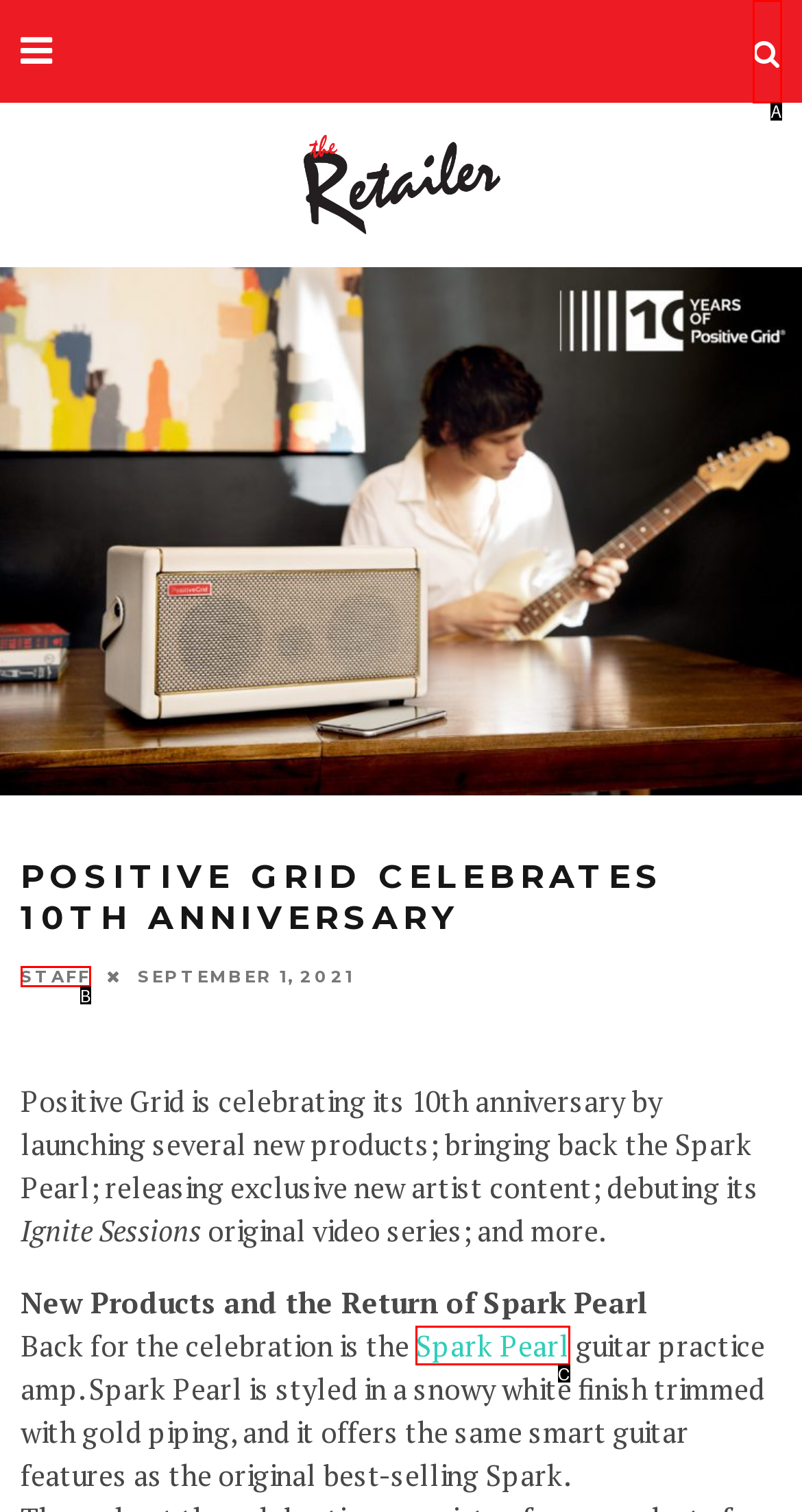Which option is described as follows: Managing copyright
Answer with the letter of the matching option directly.

None